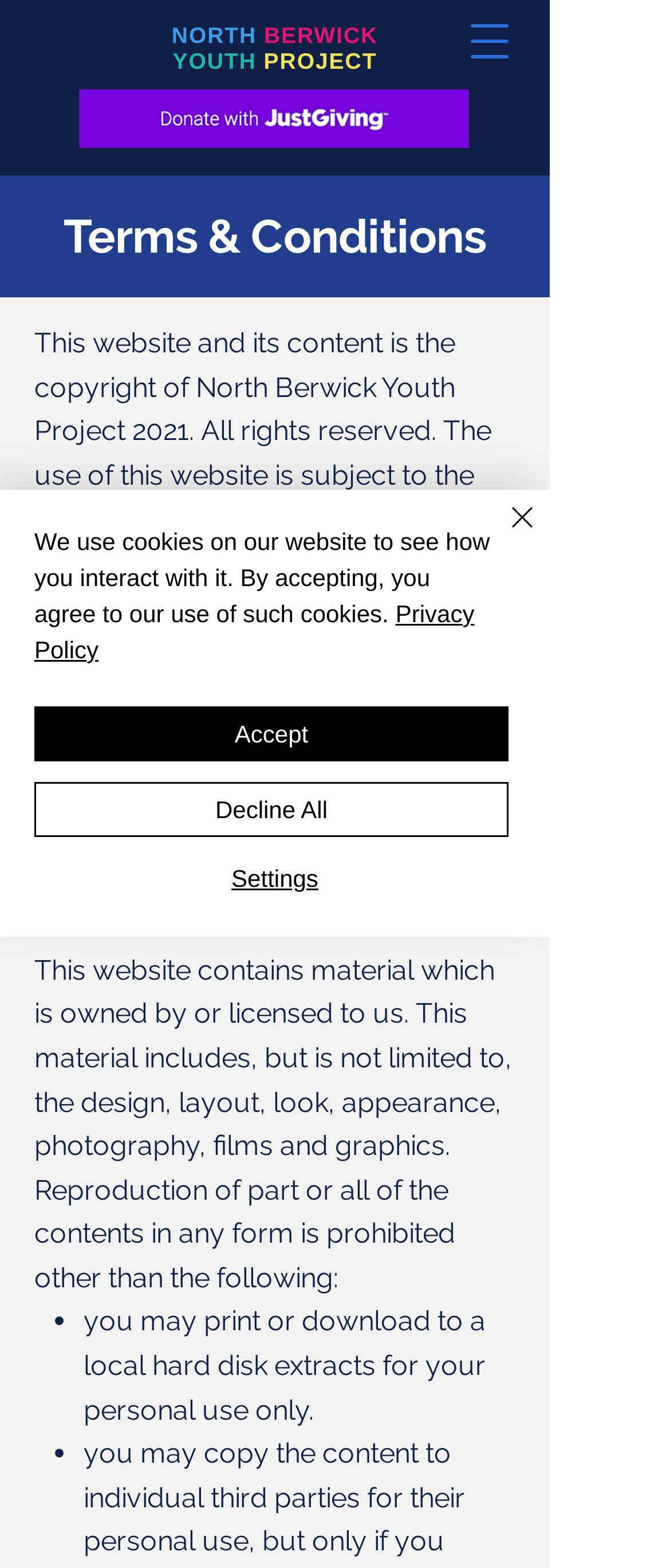Answer the question below with a single word or a brief phrase: 
How many types of cookies are mentioned?

None